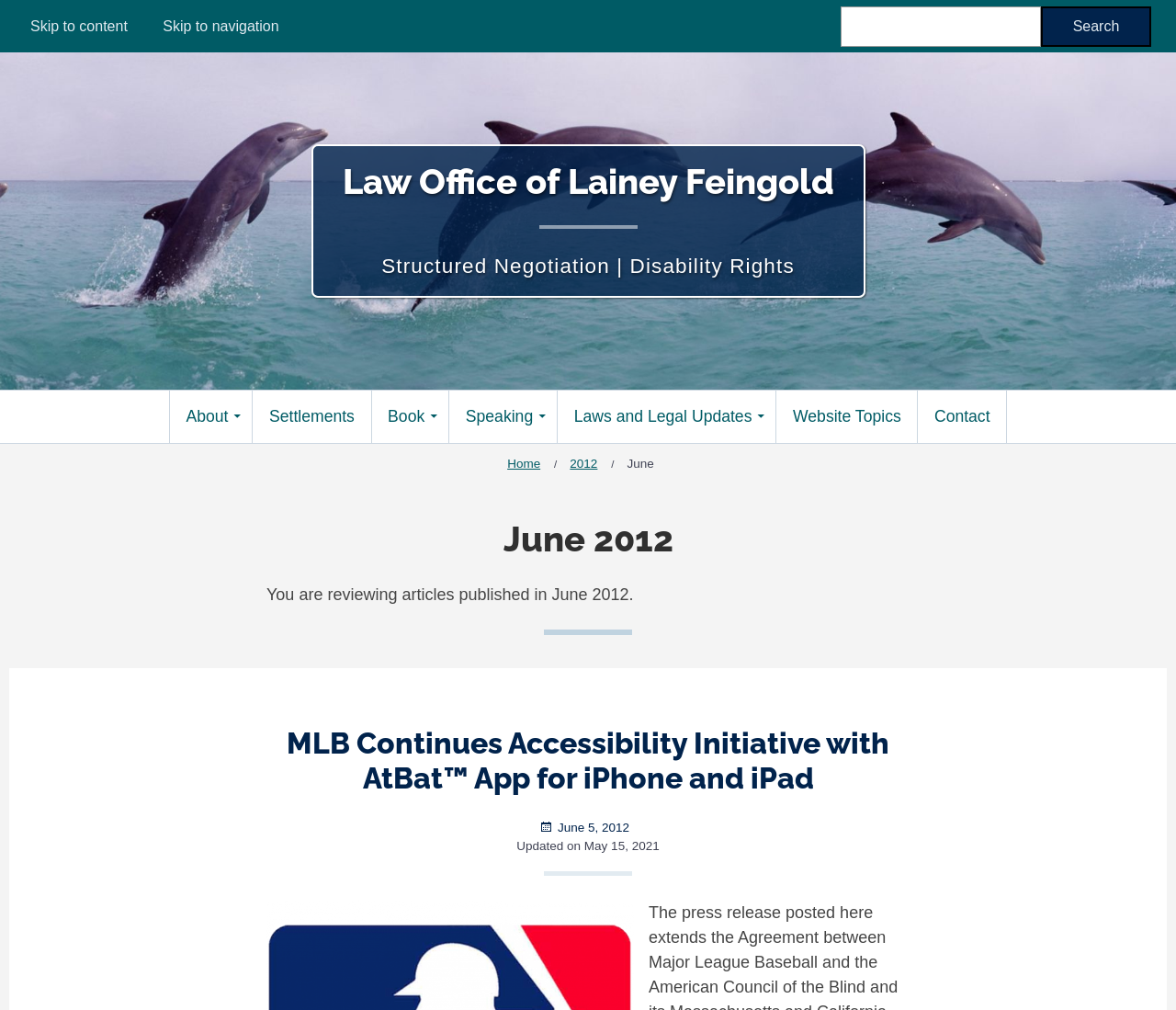When was the article updated?
Can you give a detailed and elaborate answer to the question?

I found the answer by looking at the static text 'Updated on May 15, 2021' which indicates the date when the article was last updated.